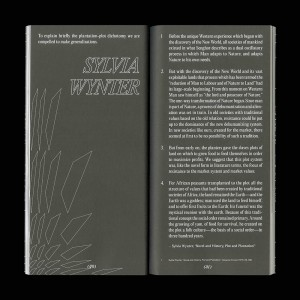What is the tone of the text on the right page?
Please look at the screenshot and answer using one word or phrase.

Critical